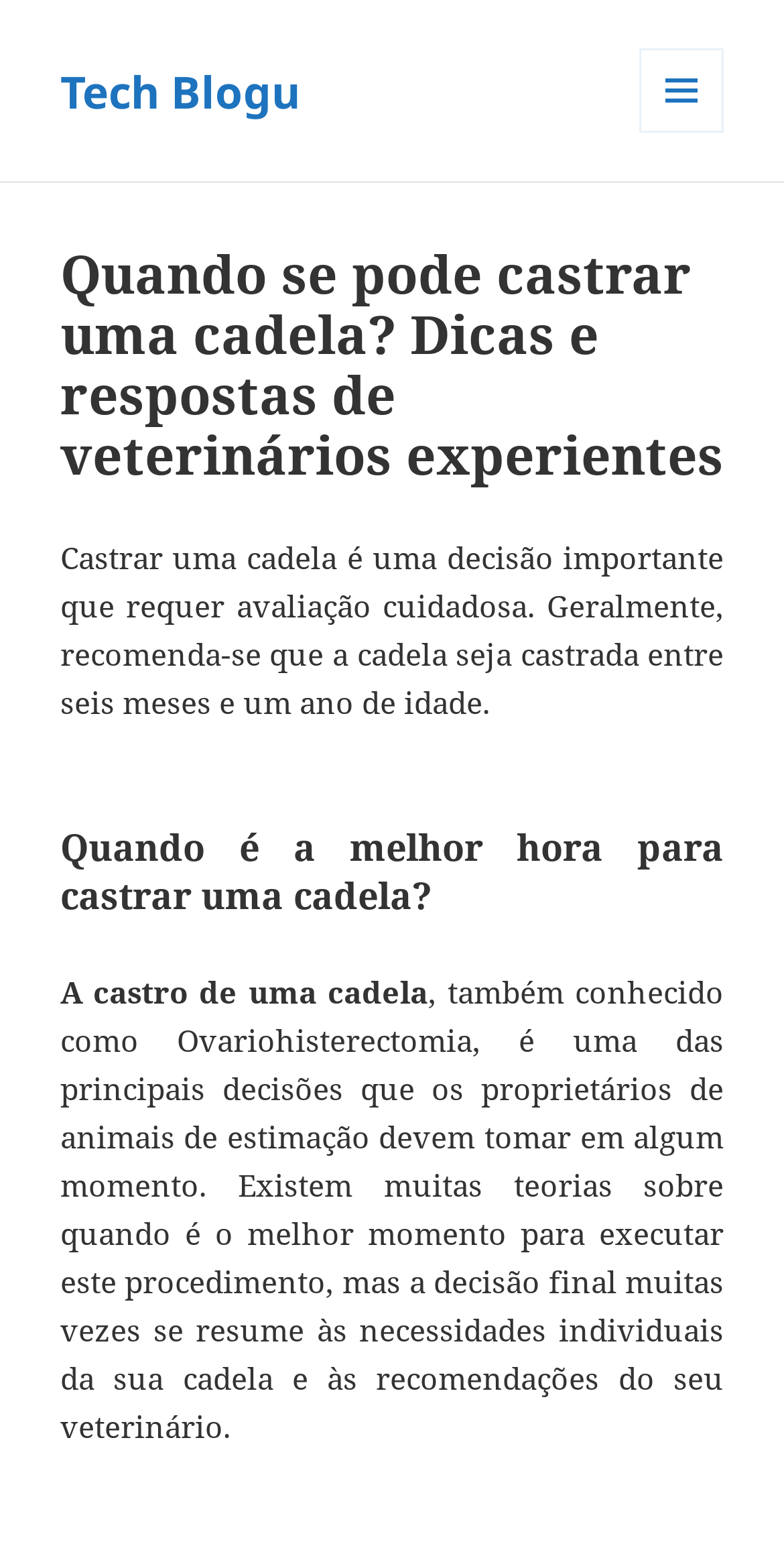What is the purpose of the button with the MENU AND WIDGETS icon?
Give a detailed explanation using the information visible in the image.

The button with the MENU AND WIDGETS icon has an attribute 'controls: secondary', which suggests that its purpose is to control the secondary content on the webpage.